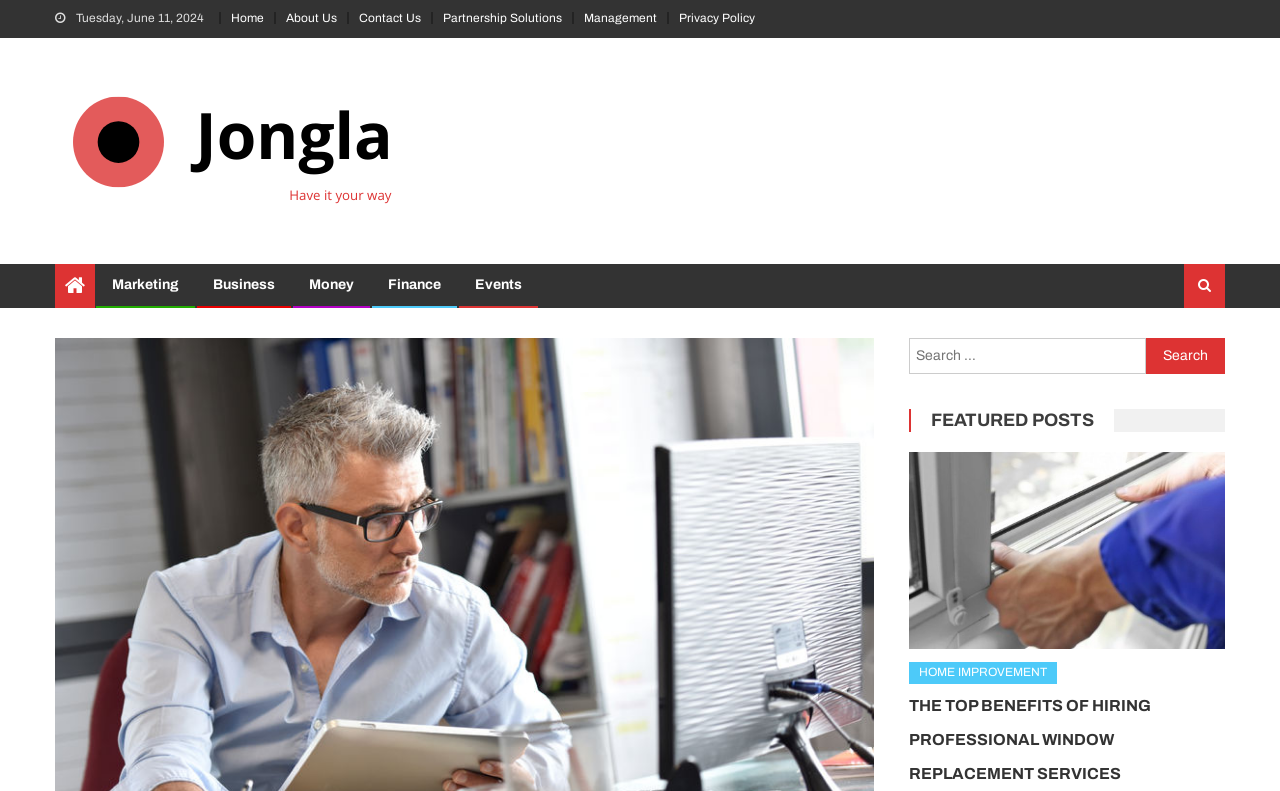Please specify the bounding box coordinates of the clickable section necessary to execute the following command: "Read the 'FEATURED POSTS' section".

[0.712, 0.517, 0.87, 0.546]